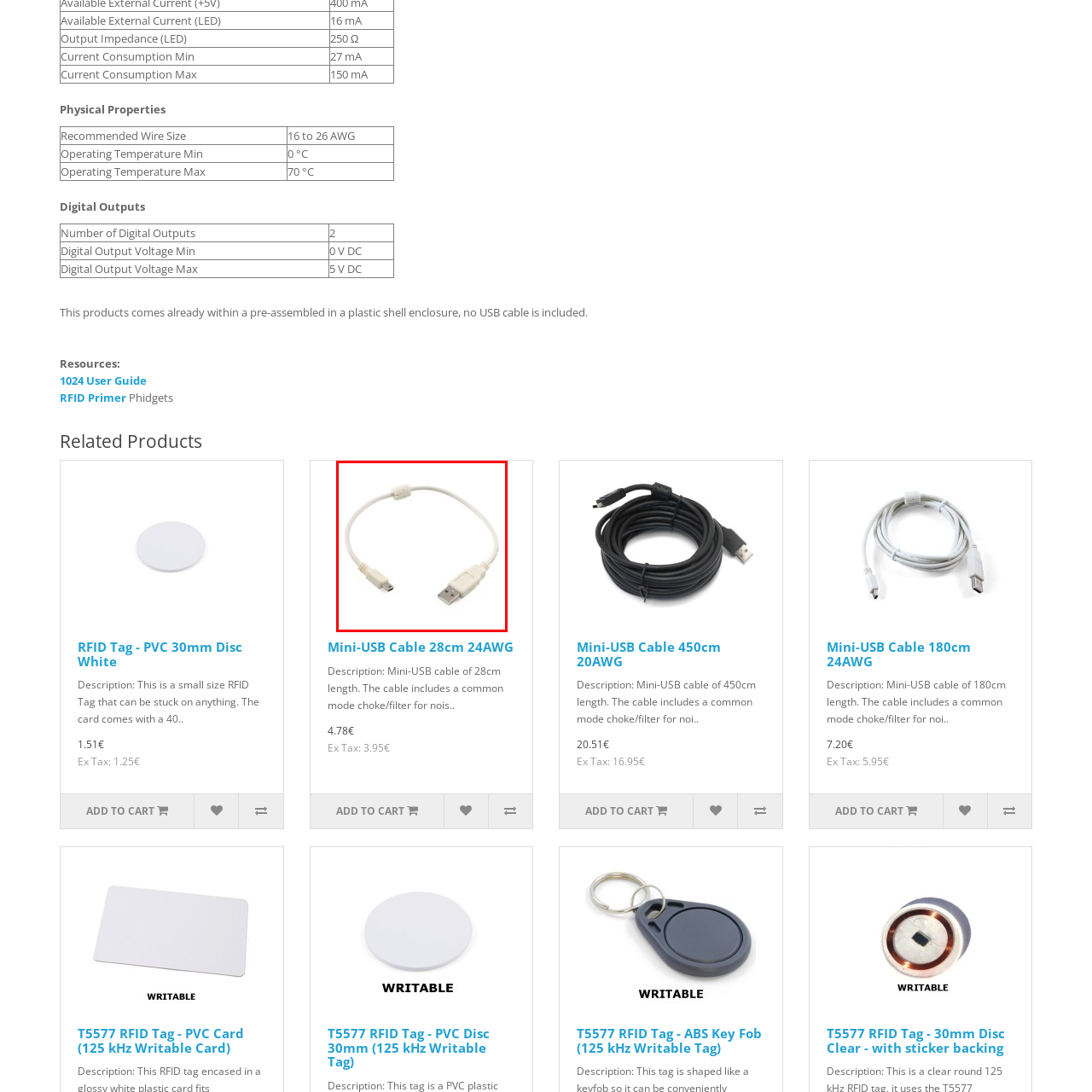What is the purpose of the common mode choke/filter?
Carefully scrutinize the image inside the red bounding box and generate a comprehensive answer, drawing from the visual content.

According to the caption, the common mode choke/filter is designed to reduce noise, ensuring stable data transmission, which is essential for reliable connectivity.